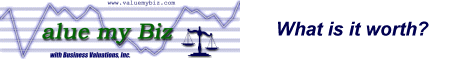Give a short answer using one word or phrase for the question:
What does the logo symbolize?

Valuation and assessment